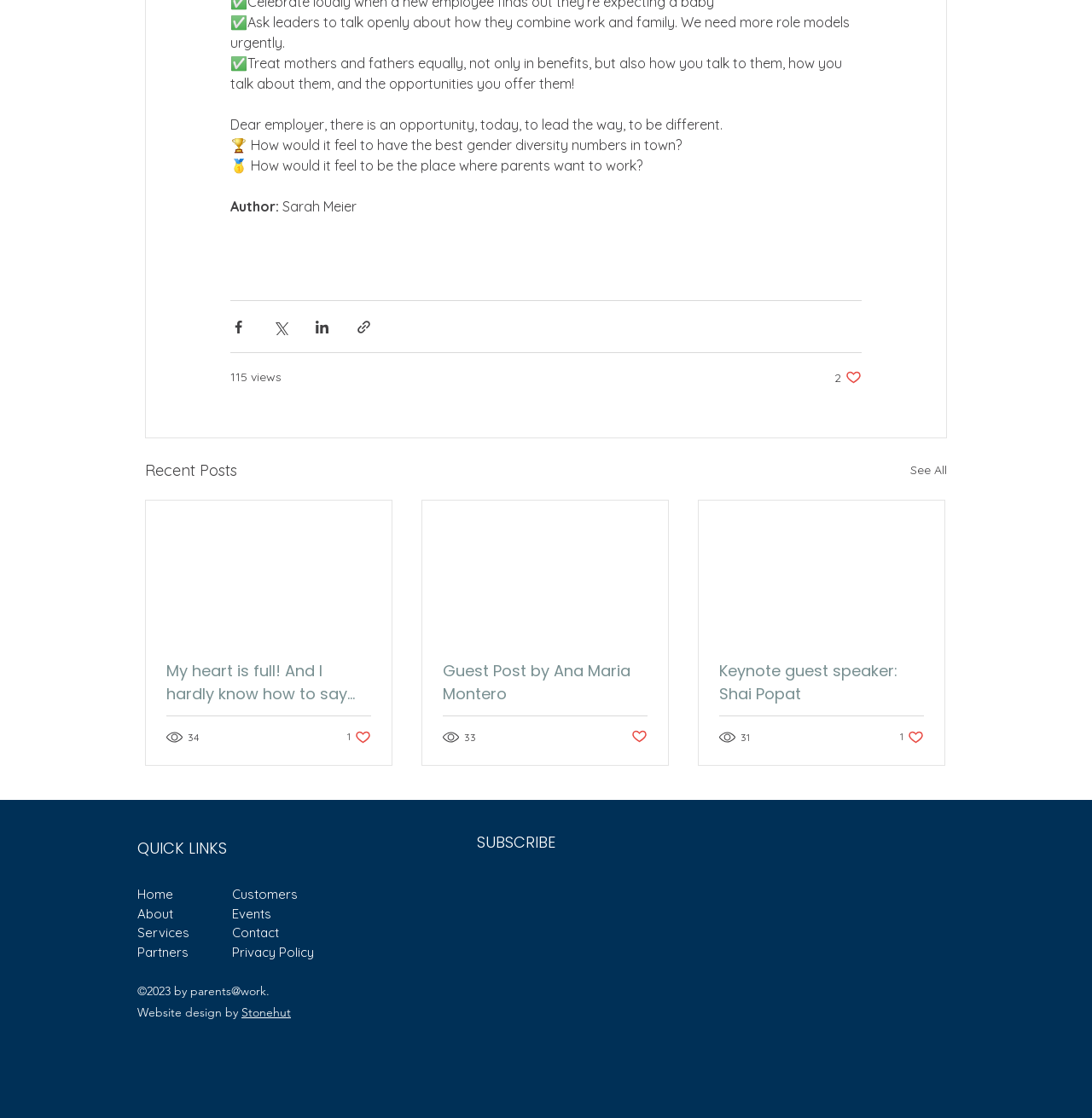Refer to the image and answer the question with as much detail as possible: What is the topic of the third post?

I found the topic by looking at the link element with the text 'Keynote guest speaker: Shai Popat' inside the third article element.